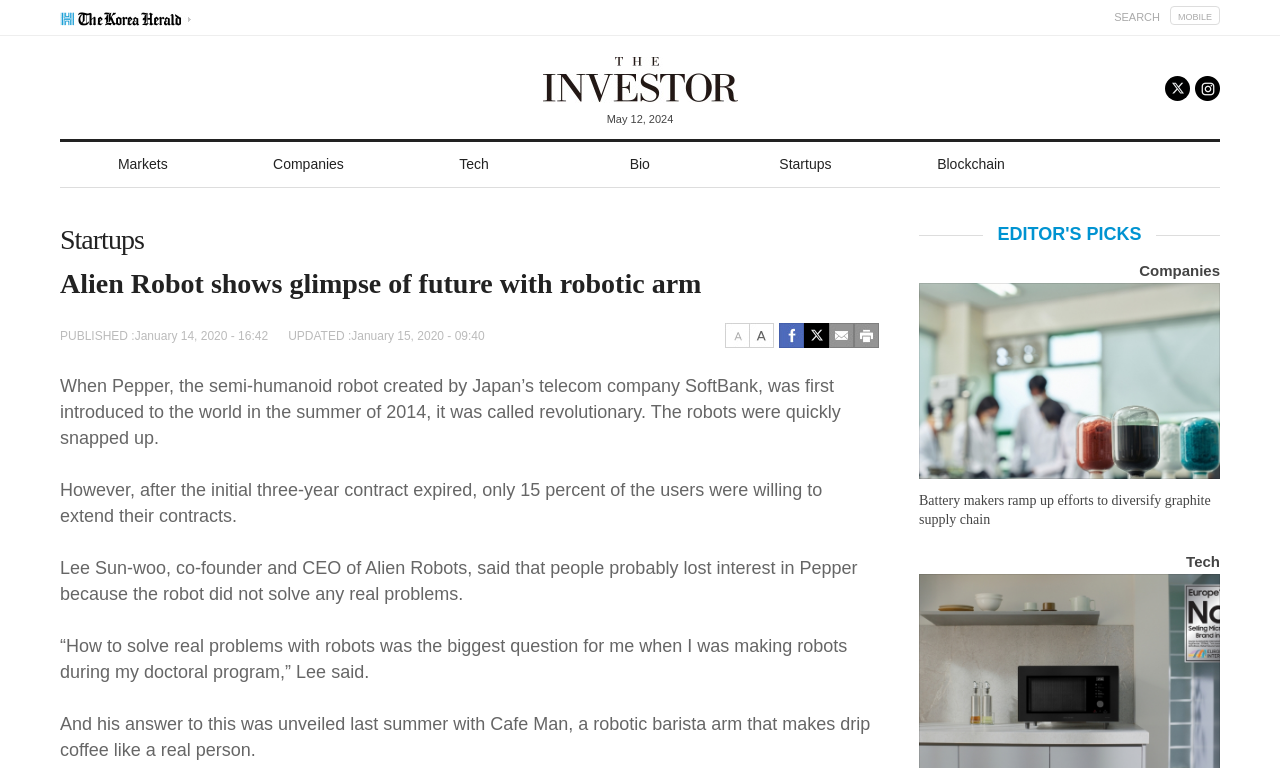Locate the UI element described as follows: "parent_node: May 12, 2024". Return the bounding box coordinates as four float numbers between 0 and 1 in the order [left, top, right, bottom].

[0.424, 0.091, 0.576, 0.113]